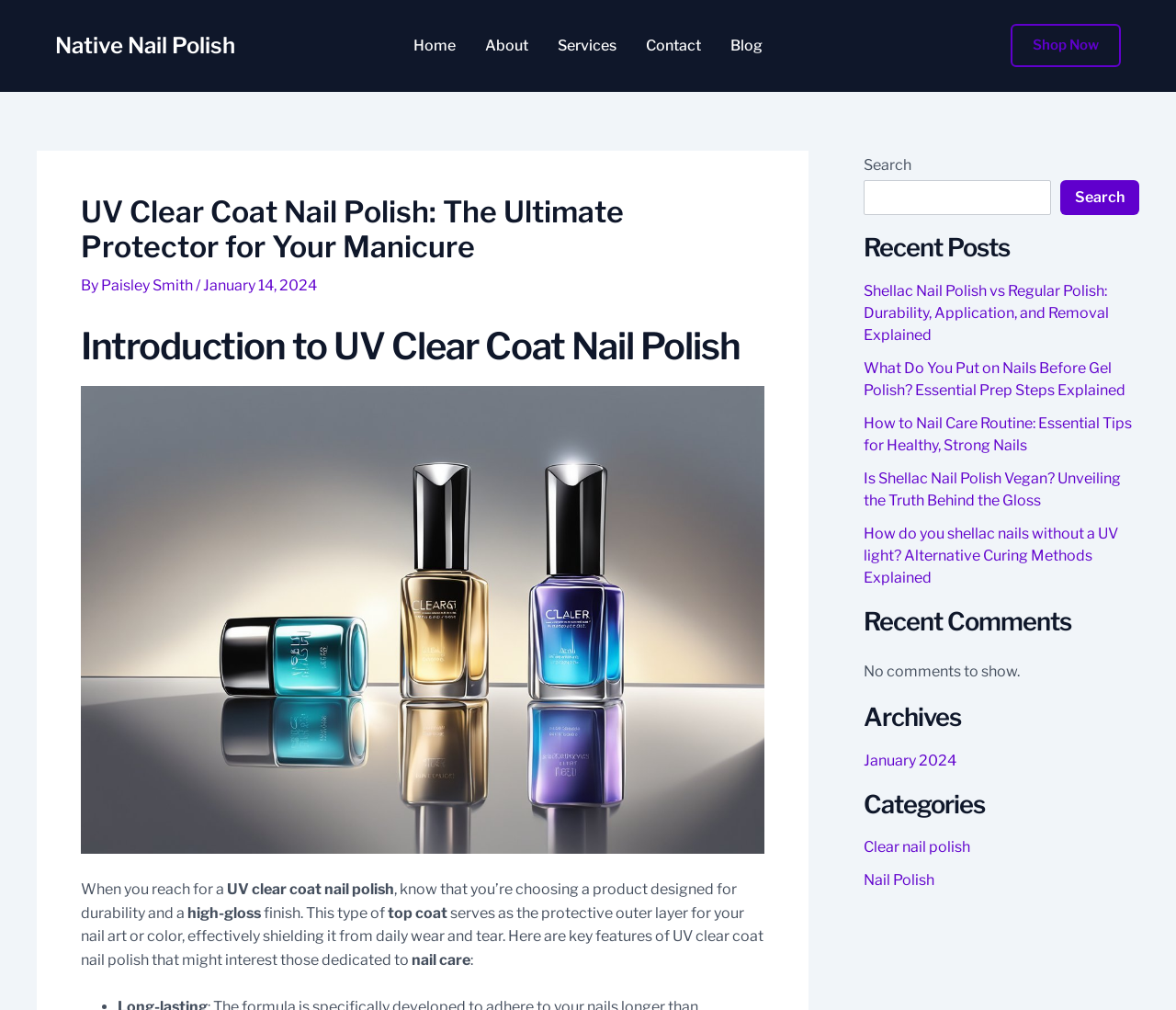Answer the question below with a single word or a brief phrase: 
What is the date of the article?

January 14, 2024